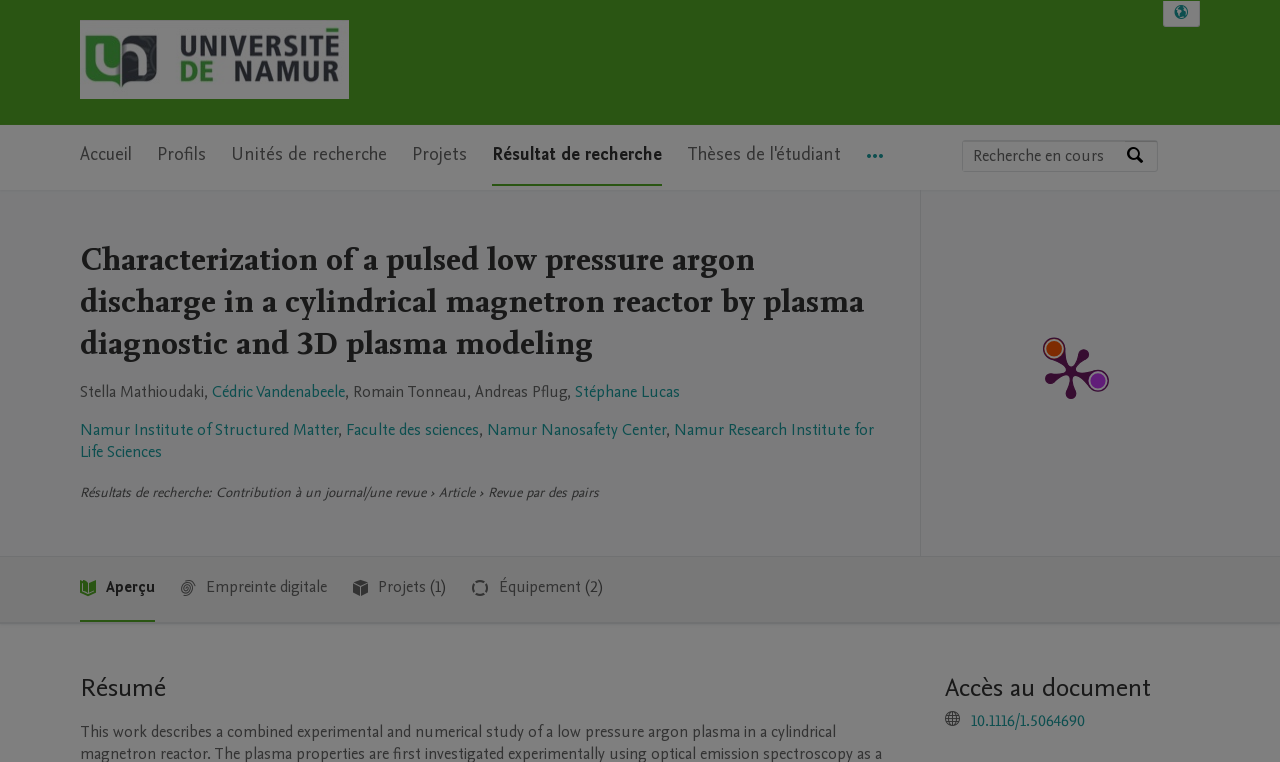What is the type of publication?
Based on the screenshot, provide your answer in one word or phrase.

Article